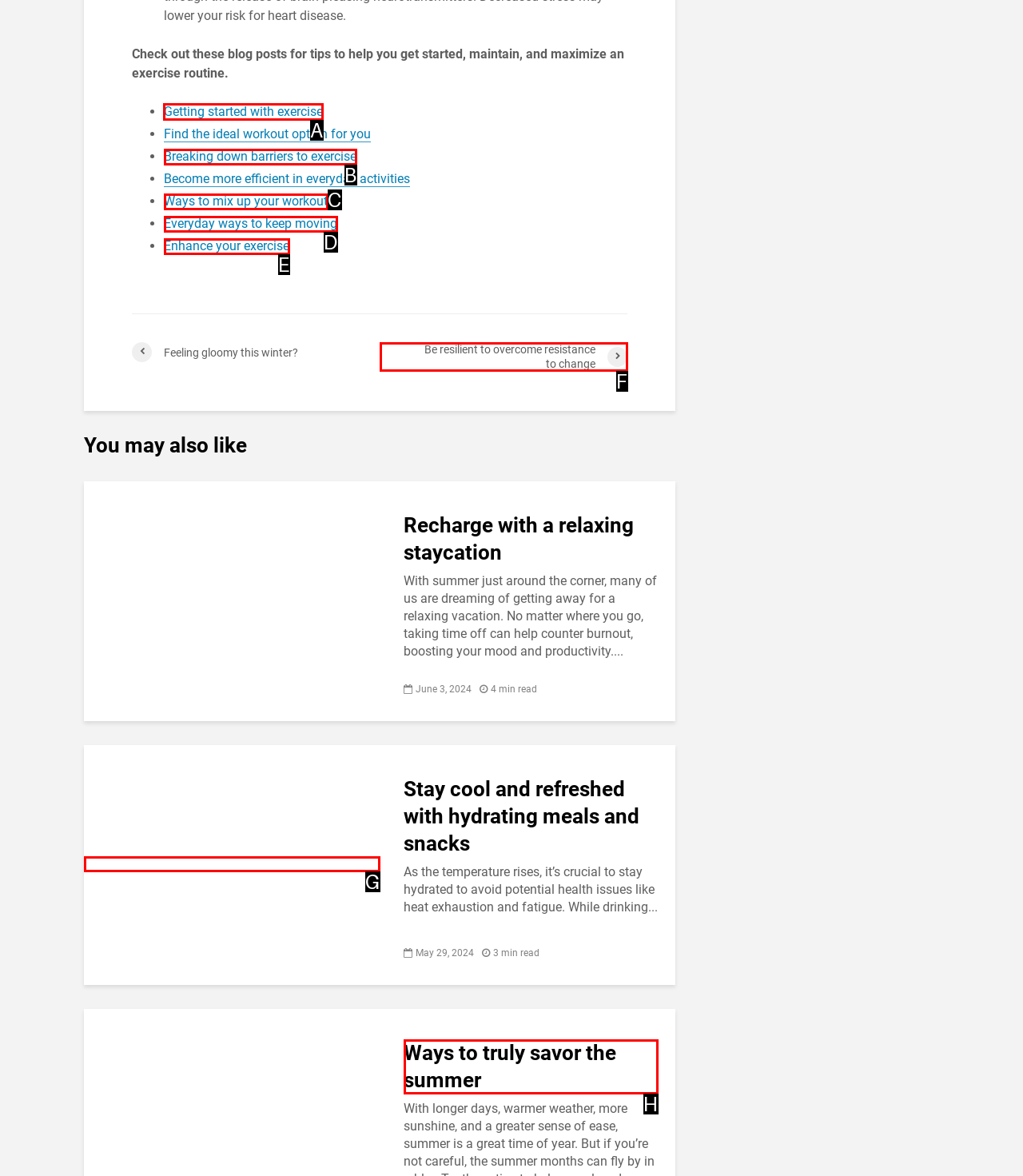Choose the UI element to click on to achieve this task: Read the article about getting started with exercise. Reply with the letter representing the selected element.

A